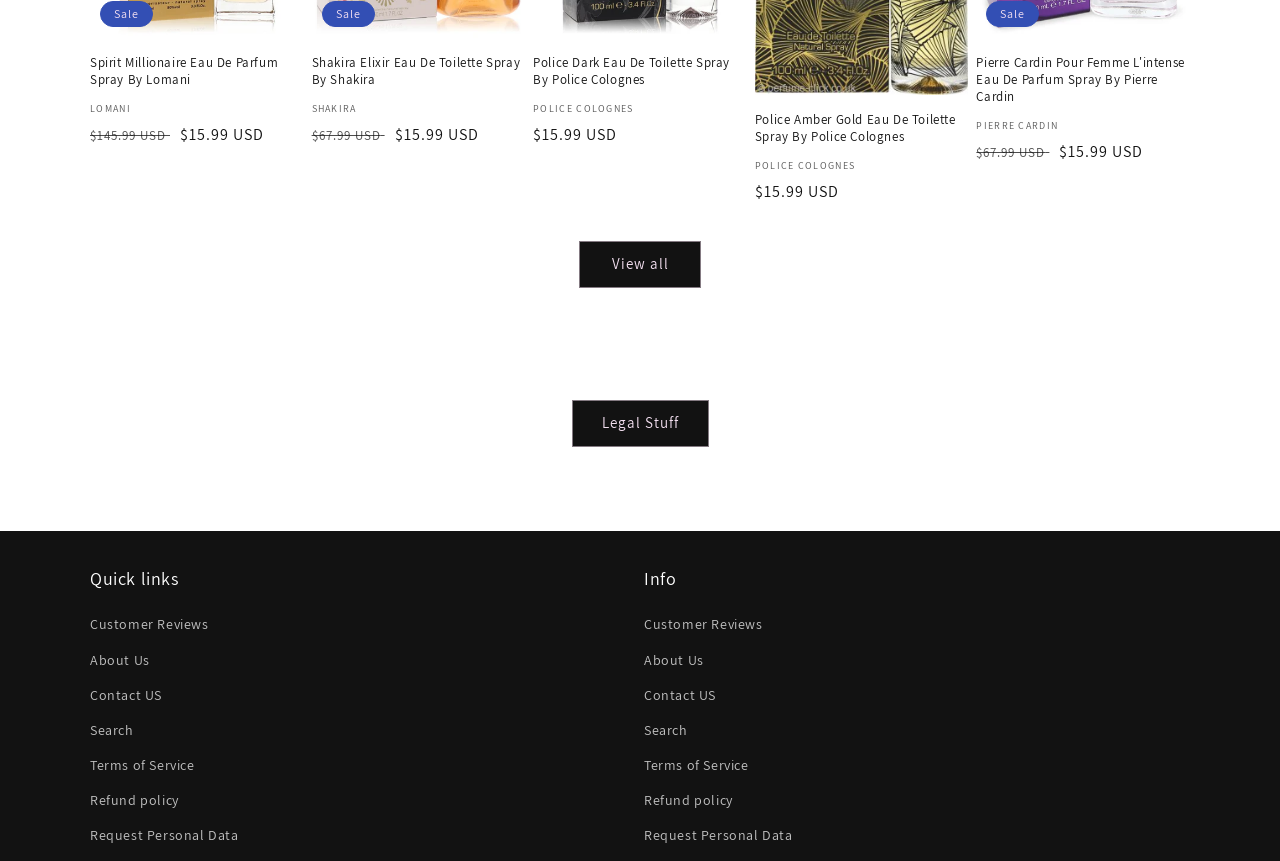What is the sale price of the Spirit Millionaire Eau De Parfum Spray By Lomani?
Please respond to the question with a detailed and thorough explanation.

I looked at the webpage content and found the sale price of the Spirit Millionaire Eau De Parfum Spray By Lomani, which is $15.99 USD.